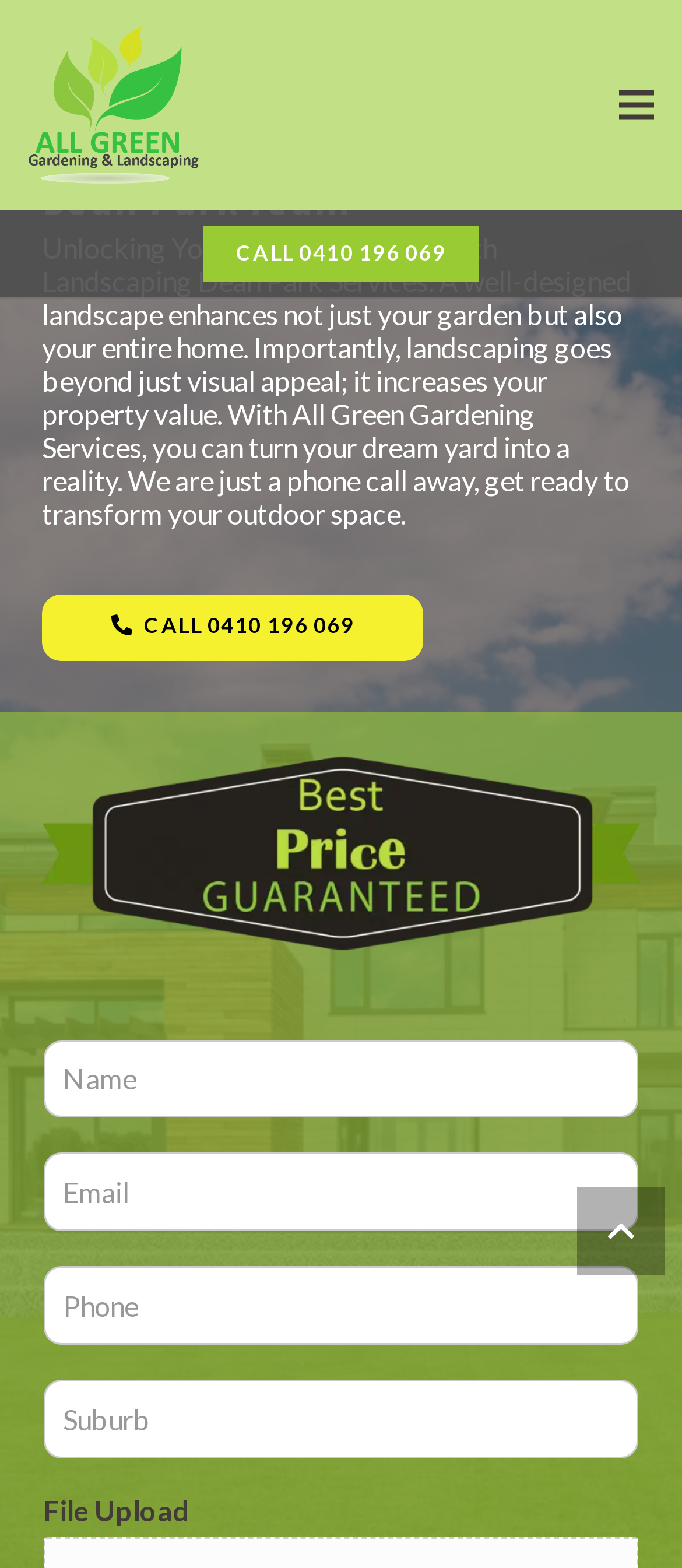Determine the bounding box coordinates of the region that needs to be clicked to achieve the task: "Click the 'All Green Gardening and Landscaping Logo'".

[0.041, 0.017, 0.312, 0.117]